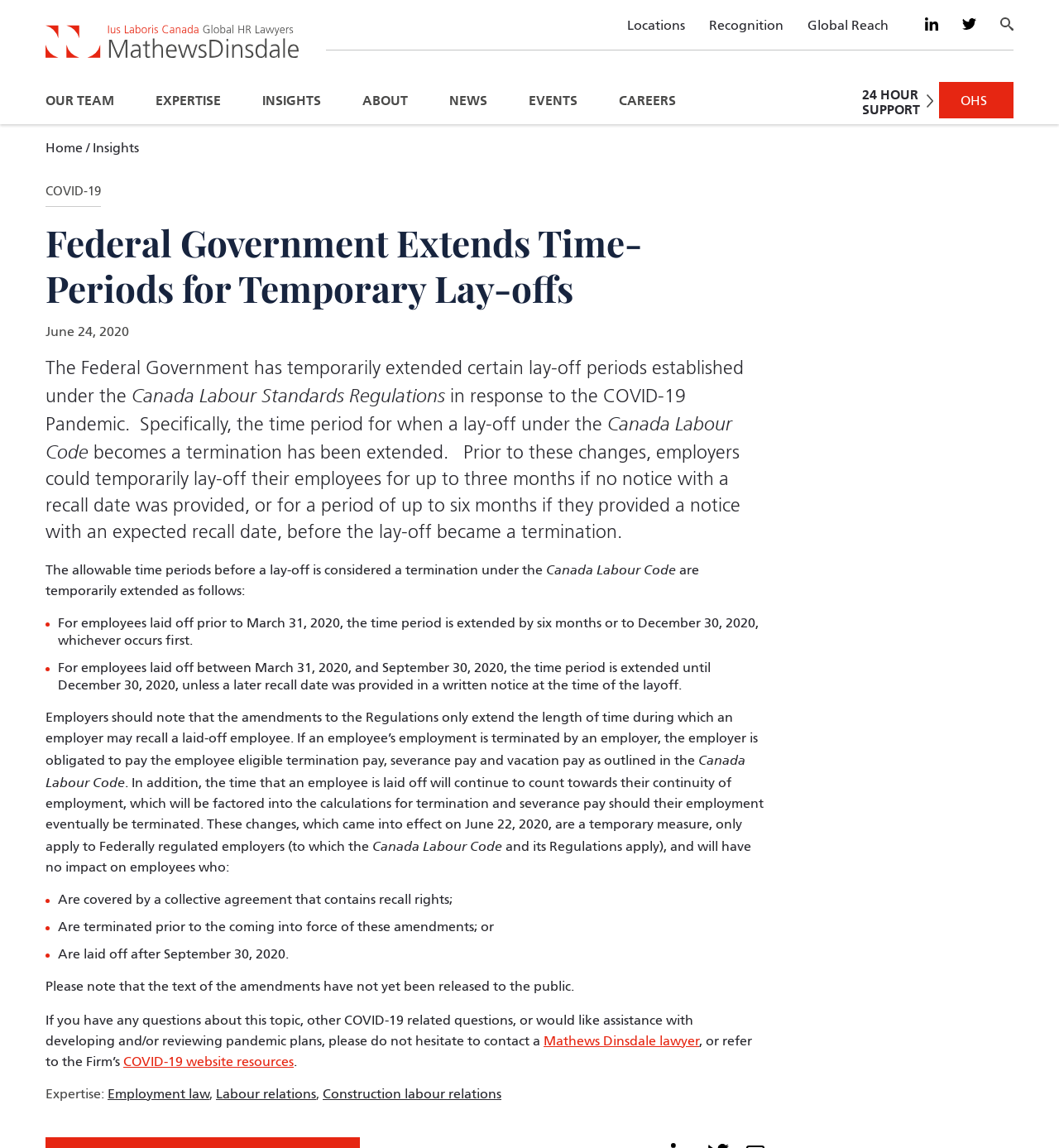Pinpoint the bounding box coordinates of the clickable area necessary to execute the following instruction: "Visit the 'OUR TEAM' page". The coordinates should be given as four float numbers between 0 and 1, namely [left, top, right, bottom].

[0.043, 0.08, 0.108, 0.094]